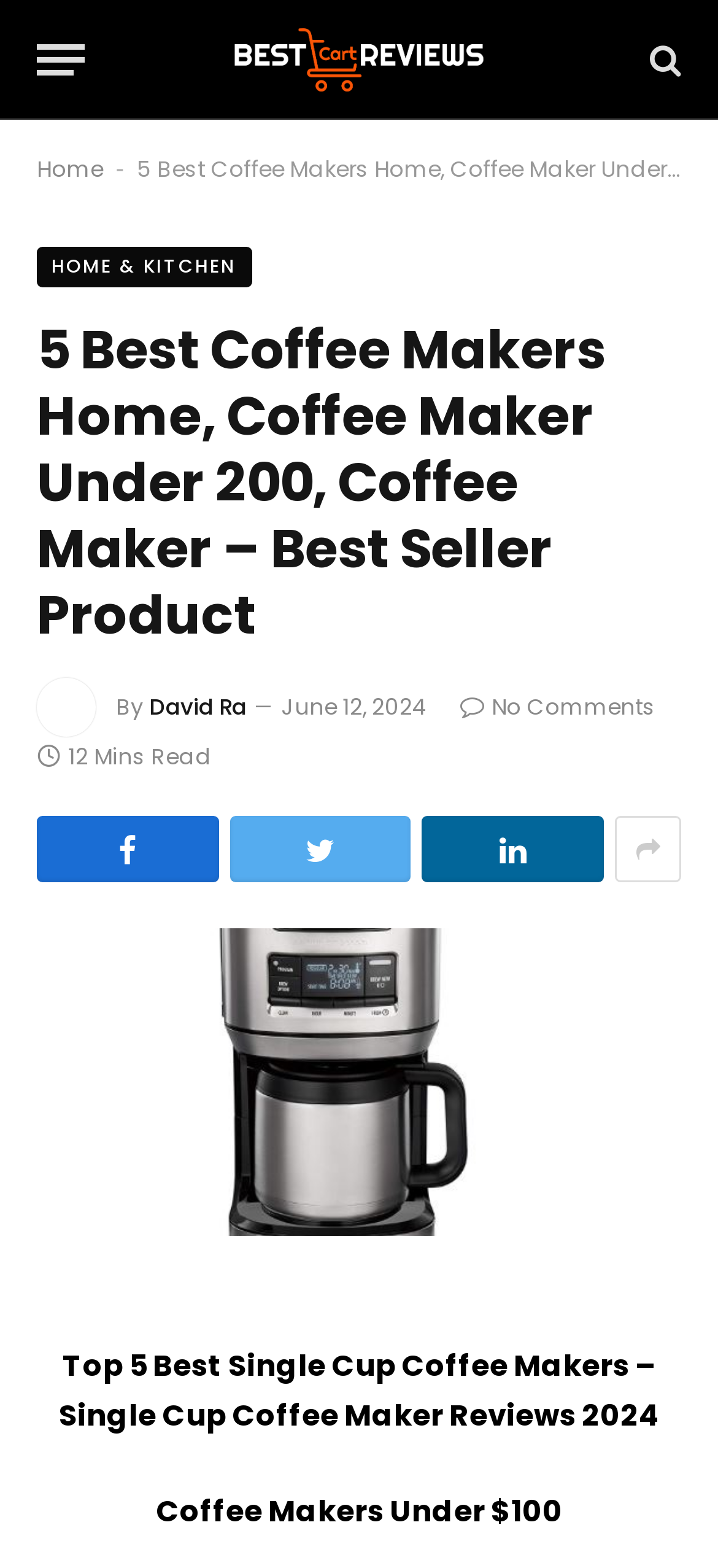Find the bounding box coordinates of the clickable region needed to perform the following instruction: "Check the 'Top 5 Best Single Cup Coffee Makers' review". The coordinates should be provided as four float numbers between 0 and 1, i.e., [left, top, right, bottom].

[0.082, 0.858, 0.918, 0.917]